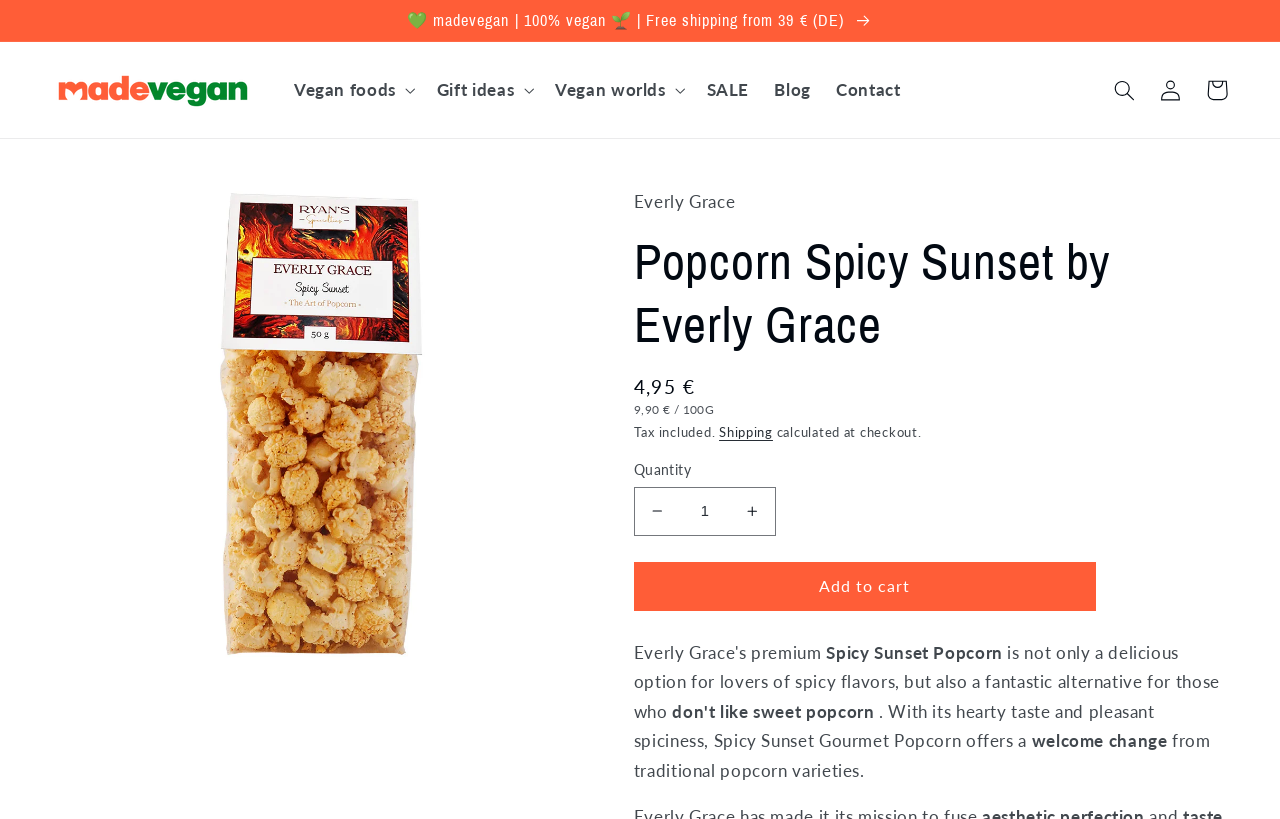Mark the bounding box of the element that matches the following description: "Add to cart".

[0.495, 0.686, 0.856, 0.746]